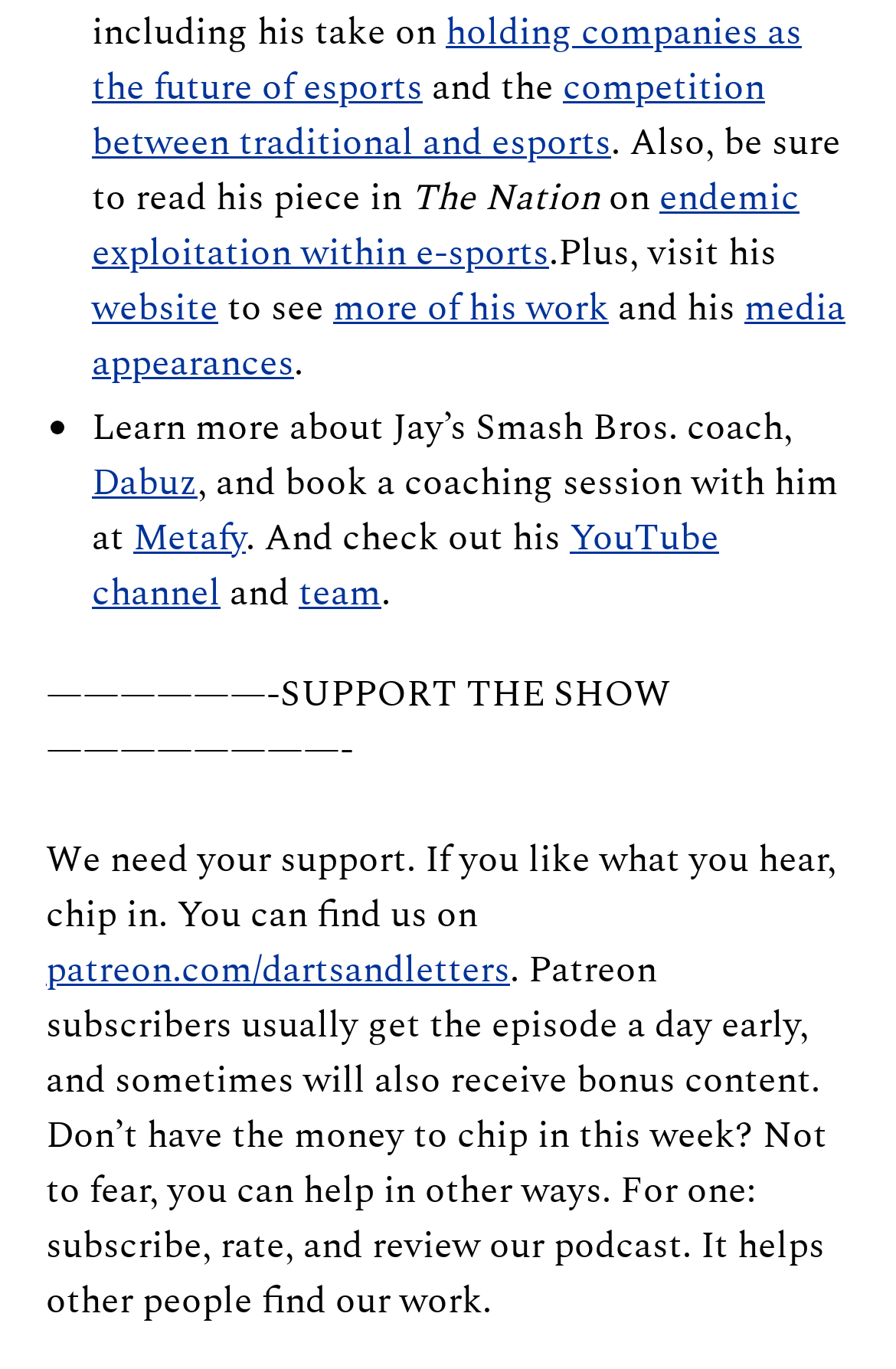What is the URL to support the show?
Please provide a comprehensive answer based on the details in the screenshot.

The webpage mentions 'You can find us on patreon.com/dartsandletters', so the URL to support the show is patreon.com/dartsandletters.